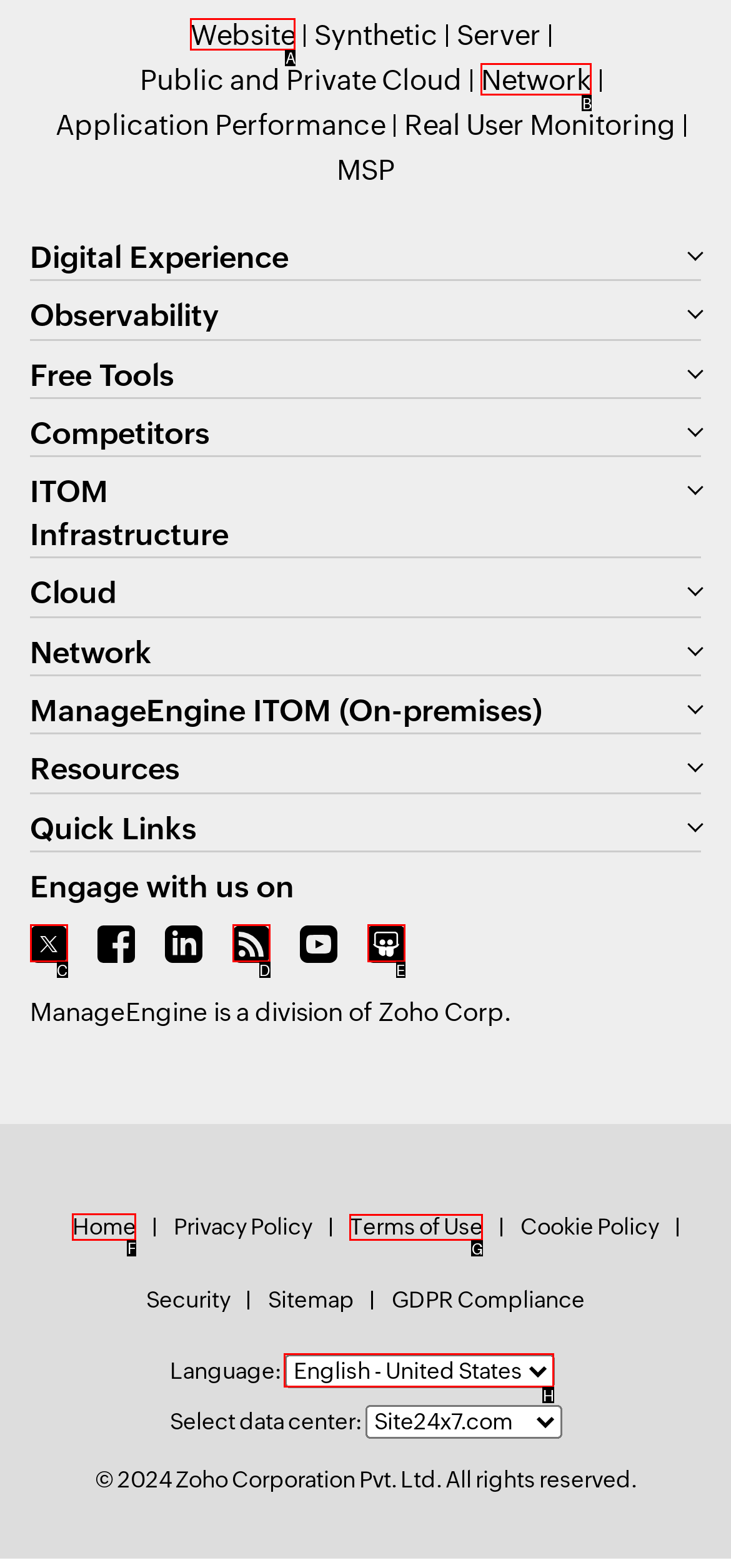Choose the HTML element you need to click to achieve the following task: Go to Home
Respond with the letter of the selected option from the given choices directly.

F